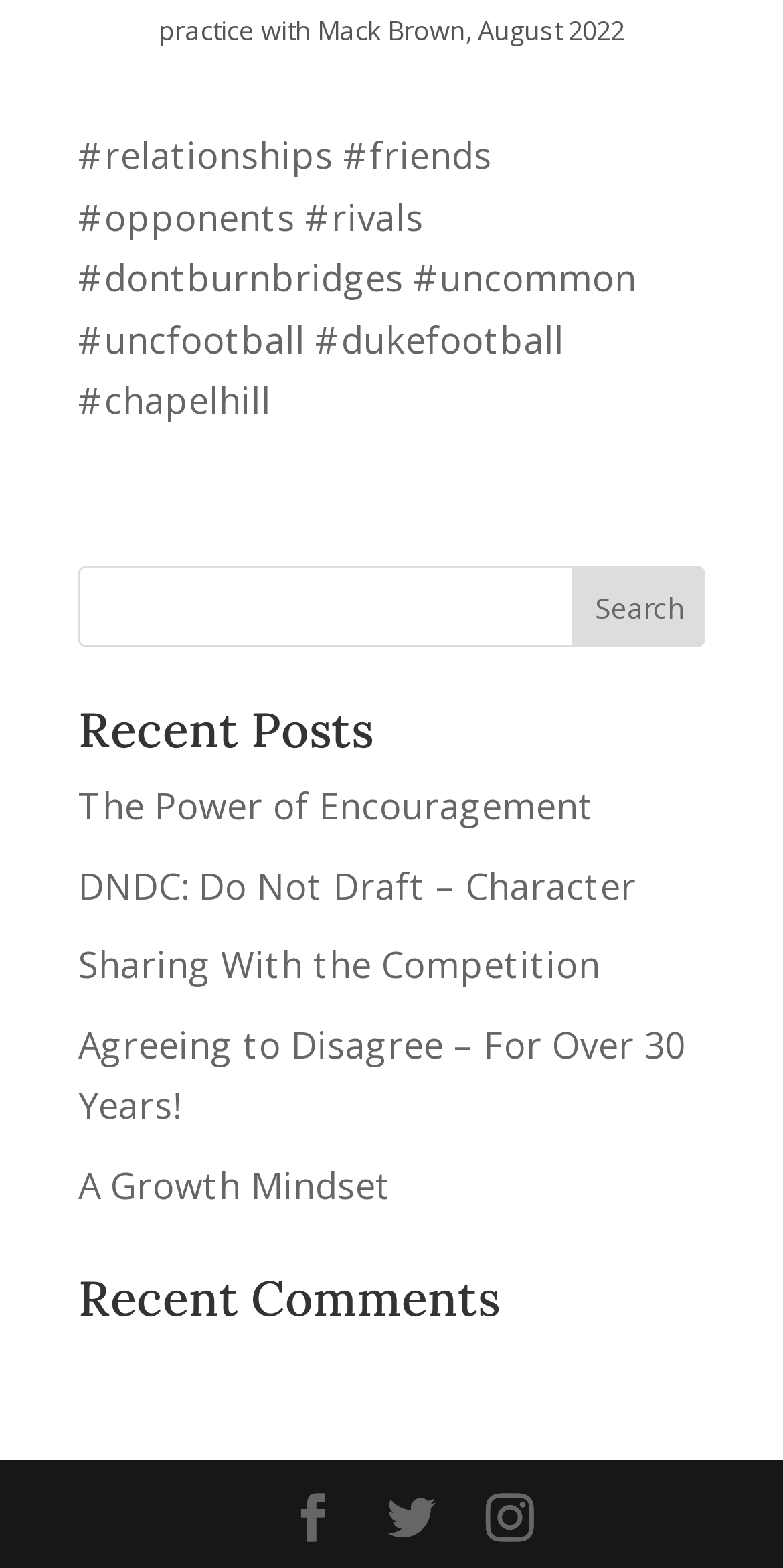What do the icons under 'Recent Comments' represent?
Look at the image and respond with a one-word or short-phrase answer.

Social media